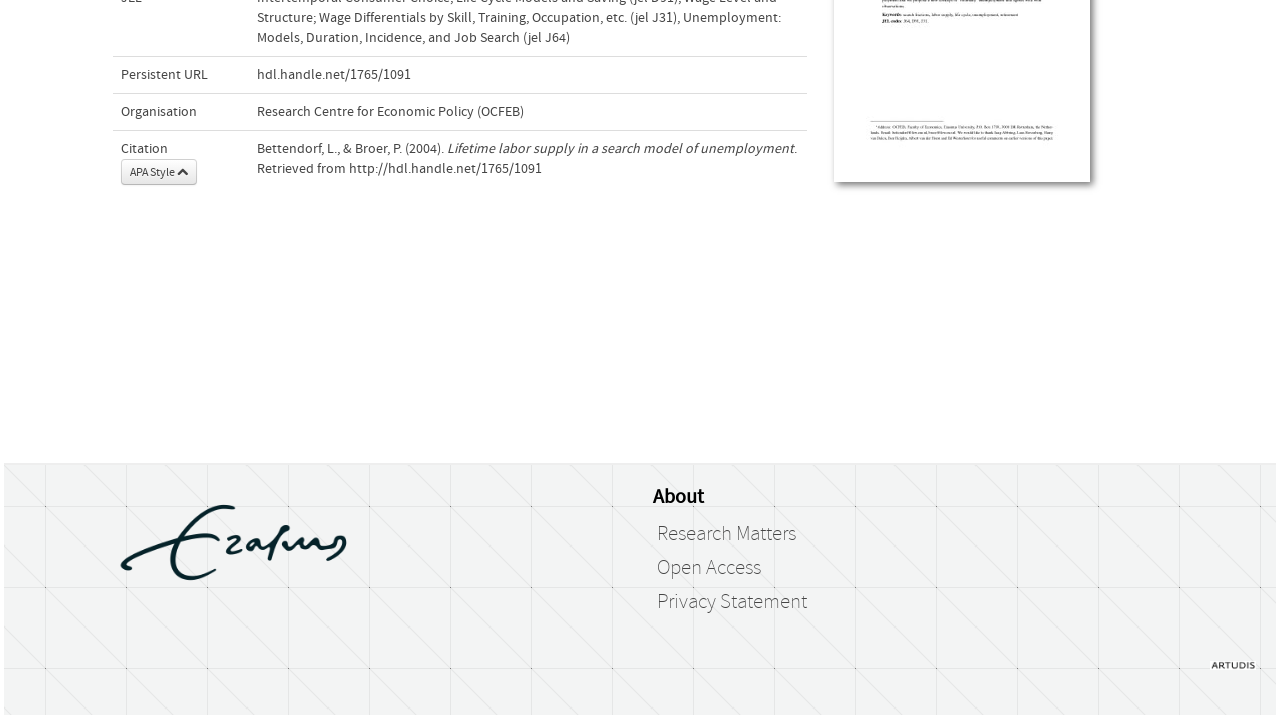Identify and provide the bounding box coordinates of the UI element described: "Privacy Statement". The coordinates should be formatted as [left, top, right, bottom], with each number being a float between 0 and 1.

[0.514, 0.825, 0.631, 0.859]